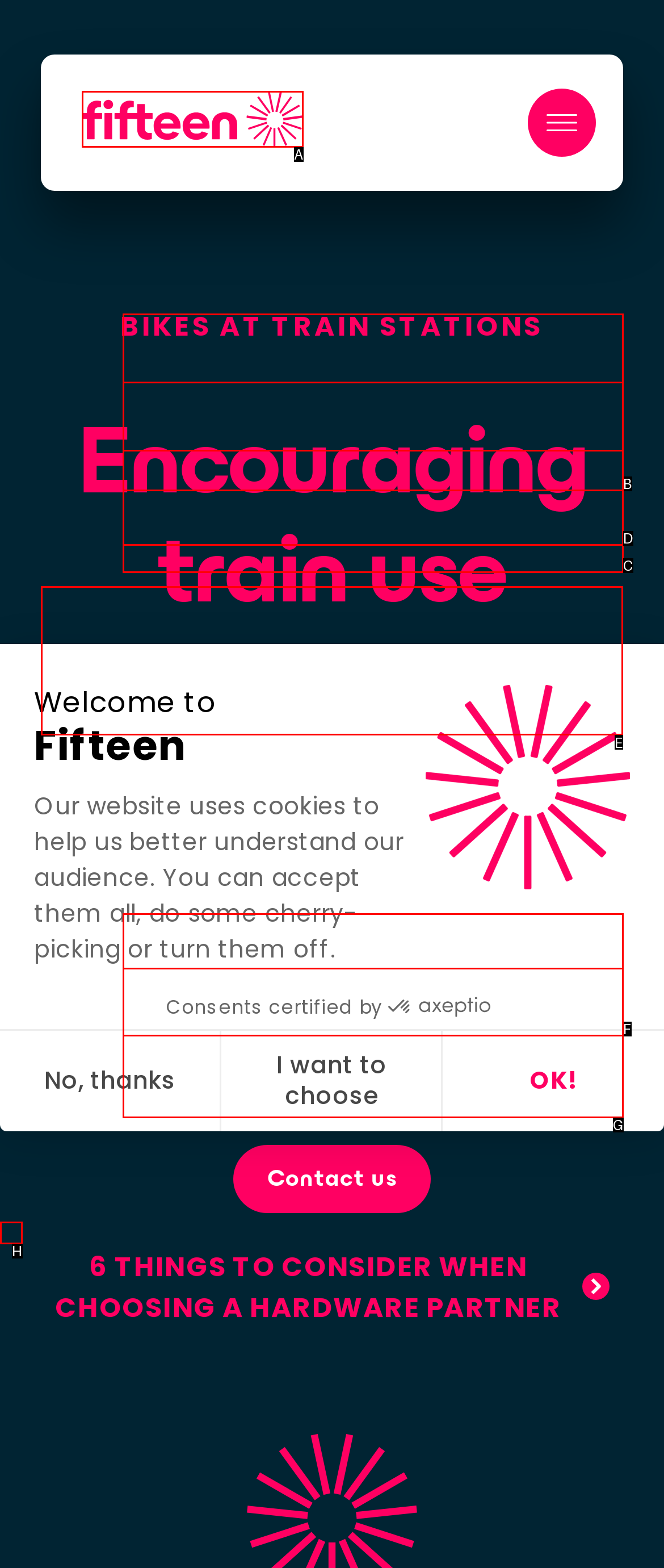Tell me which one HTML element I should click to complete the following task: Click the 'Let's talk about your project today. Contact us.' link Answer with the option's letter from the given choices directly.

E